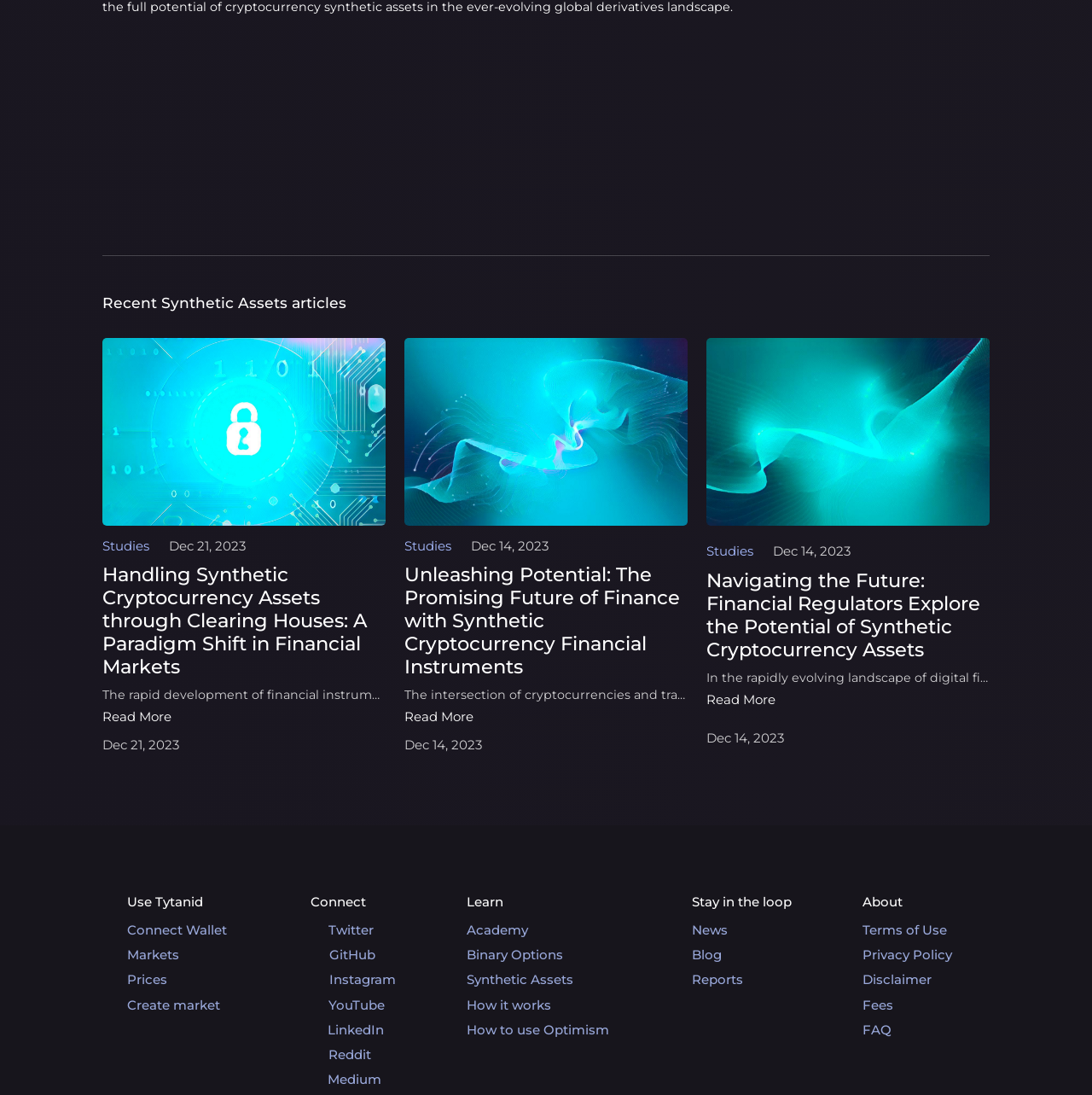Refer to the image and provide an in-depth answer to the question: 
What is the category of the first article?

I looked at the category label next to the first article, which is 'Studies', indicating that the article 'Handling Synthetic Cryptocurrency Assets through Clearing Houses: A Paradigm Shift in Financial Markets' belongs to the 'Studies' category.